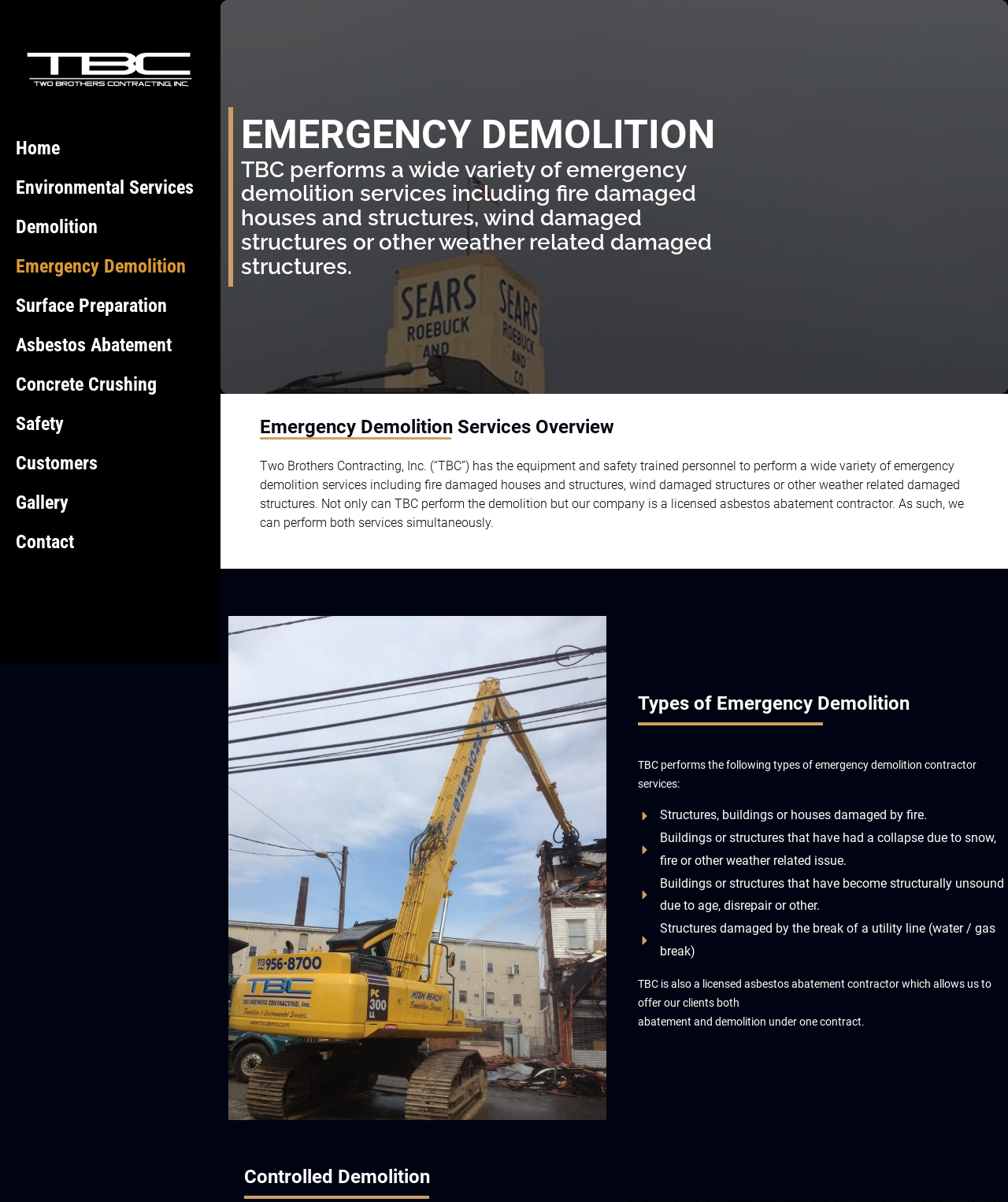Find the bounding box coordinates of the element's region that should be clicked in order to follow the given instruction: "Click on the Demolition link". The coordinates should consist of four float numbers between 0 and 1, i.e., [left, top, right, bottom].

[0.016, 0.172, 0.203, 0.205]